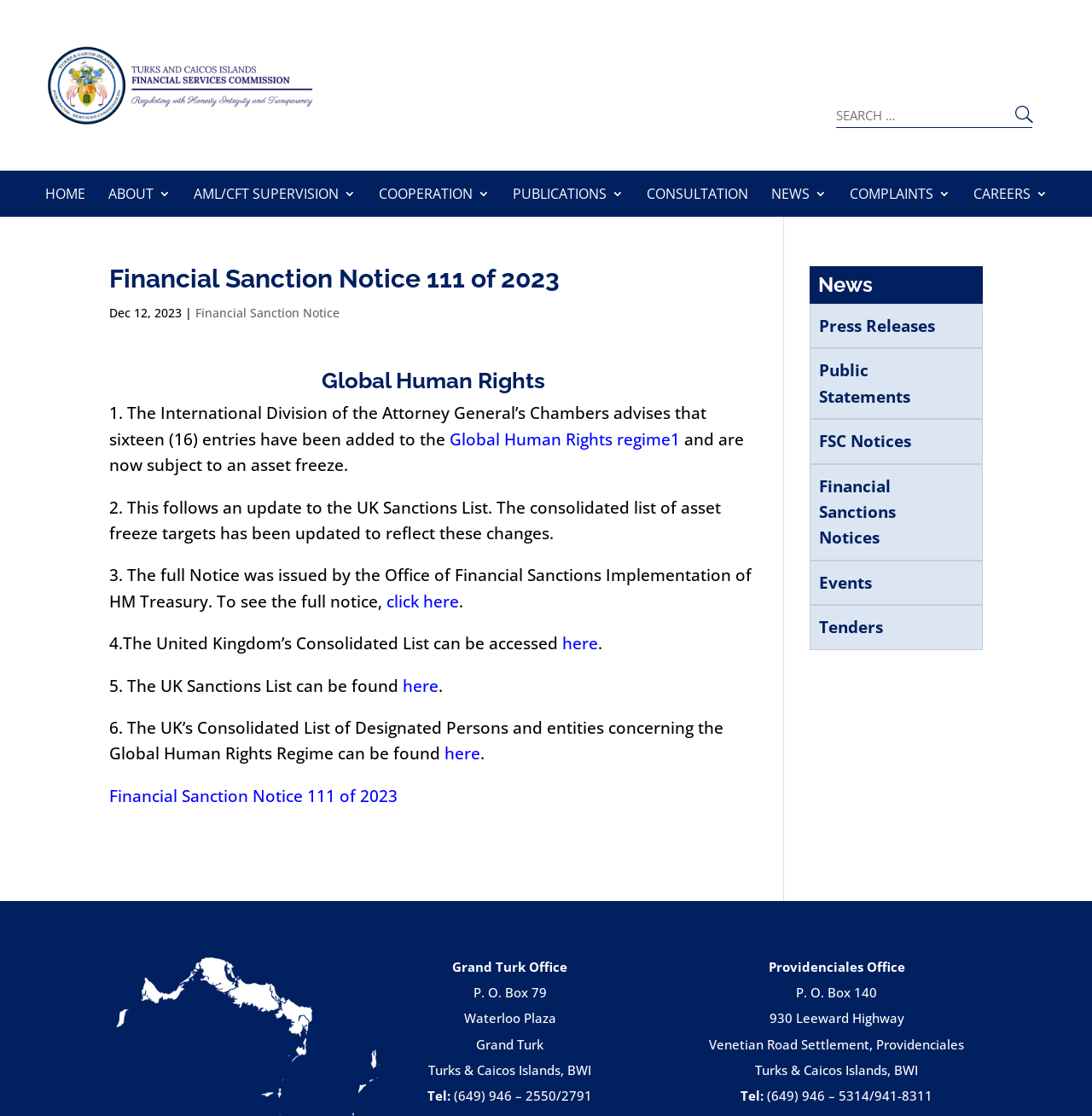Give a full account of the webpage's elements and their arrangement.

The webpage is about a financial sanction notice, specifically Notice 111 of 2023, issued by the TCIFSC (Turks and Caicos Islands Financial Services Commission). At the top of the page, there is a logo and a link to the TCIFSC website. Below that, there is a navigation menu with links to various sections, including HOME, ABOUT, AML/CFT SUPERVISION, COOPERATION, PUBLICATIONS, CONSULTATION, NEWS, and COMPLAINTS.

On the left side of the page, there is a search bar where users can search for specific content. Below the search bar, there is an article section that takes up most of the page. The article is divided into several sections, each with a heading and a brief description. The first section is about the financial sanction notice, which was issued on December 12, 2023. The notice adds 16 new entries to the Global Human Rights regime and imposes an asset freeze on them.

The article also provides links to the full notice, the UK Sanctions List, and the UK's Consolidated List of Designated Persons and entities concerning the Global Human Rights Regime. Additionally, there are links to other related resources, such as the Office of Financial Sanctions Implementation of HM Treasury.

On the right side of the page, there is a section dedicated to news, with links to press releases, public statements, FSC notices, financial sanctions notices, events, and tenders. At the bottom of the page, there is a footer section with contact information for the Grand Turk and Providenciales offices of the TCIFSC, including addresses, phone numbers, and a brief description of each office.